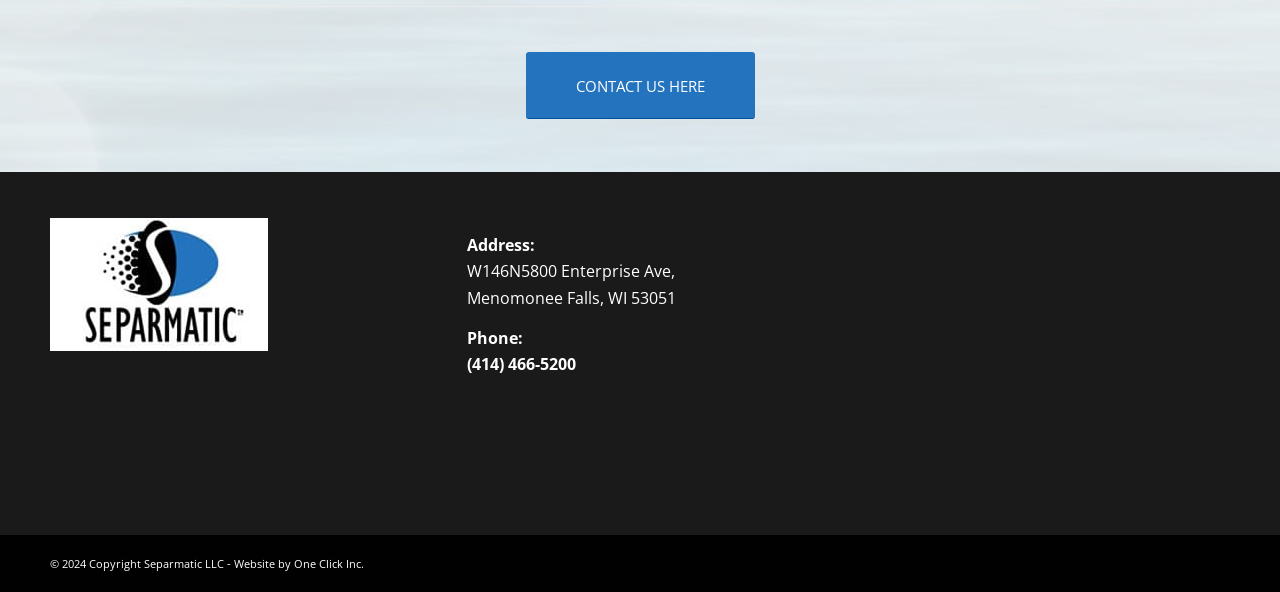What is the company's address?
Provide a detailed and well-explained answer to the question.

I found the address by looking at the contact information section, where it says 'Address:' followed by the address 'W146N5800 Enterprise Ave, Menomonee Falls, WI 53051'.